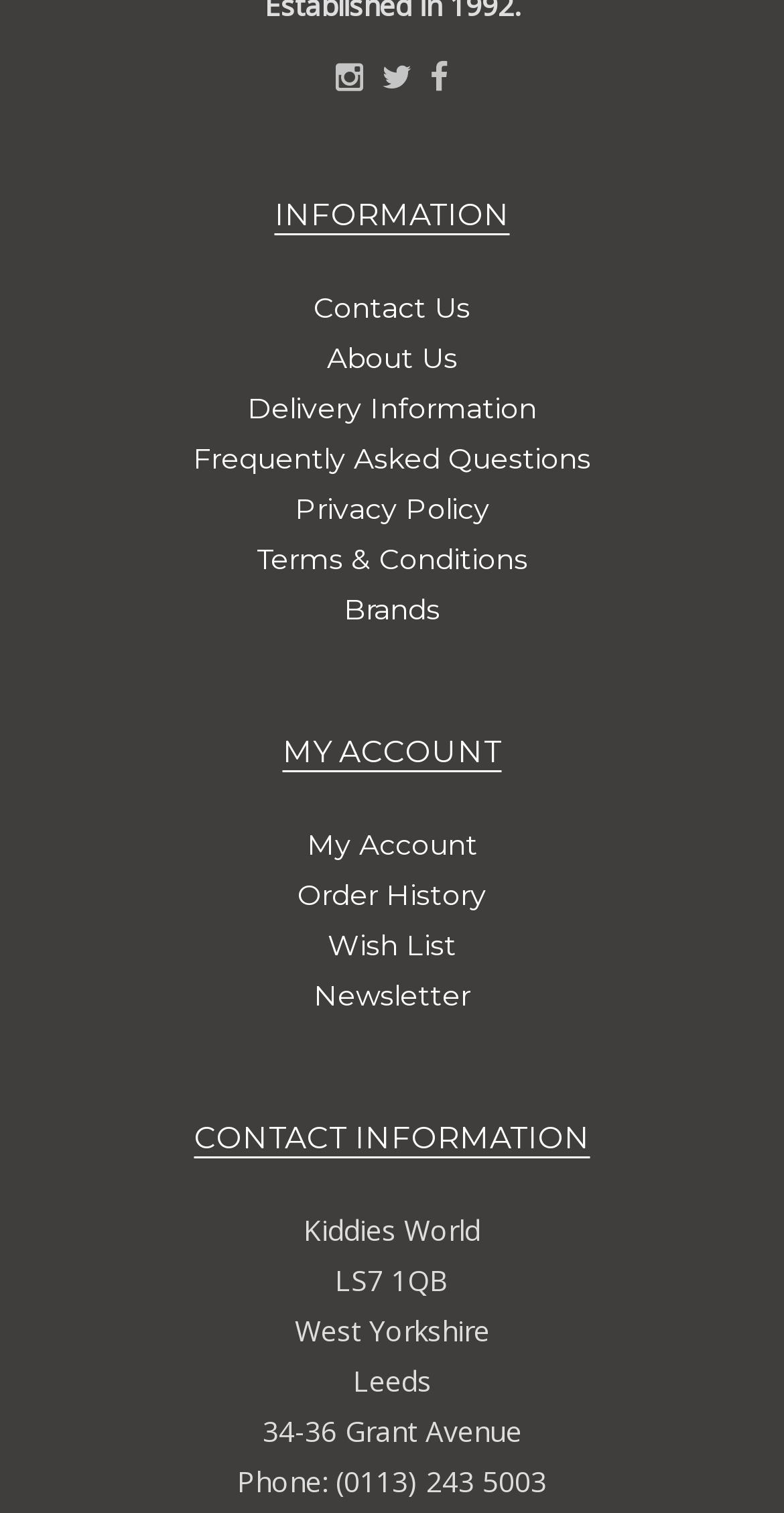Please answer the following question using a single word or phrase: 
What are the links available under 'INFORMATION'?

Contact Us, About Us, etc.